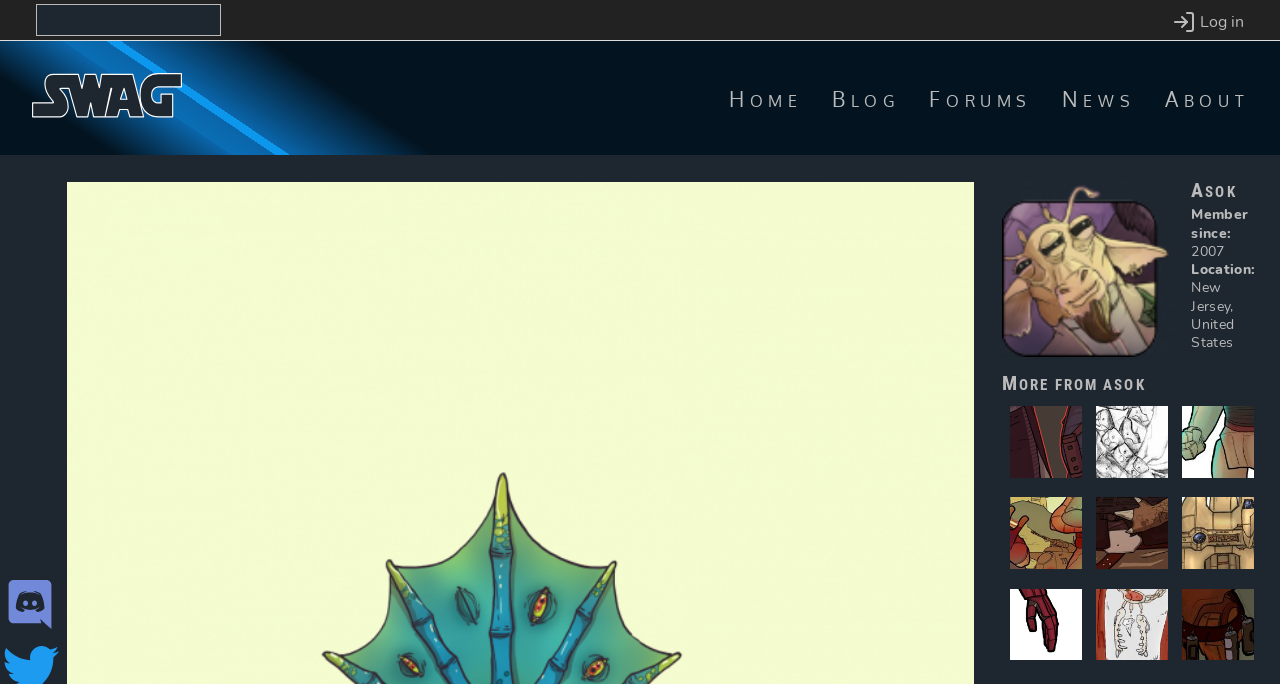Describe every aspect of the webpage in a detailed manner.

This webpage appears to be a user profile page on the Star Wars Artists Guild website. At the top left, there is a link to skip to the main content, followed by a search bar with a magnifying glass icon. On the top right, there is a user account menu with a login option, accompanied by a small icon.

Below the top navigation, there are several links to different sections of the website, including Home, Blog, Forums, News, and About. These links are arranged horizontally across the page.

The main content of the page is dedicated to the user's profile, with a profile picture and username "Asok" displayed prominently. The user's membership information, including the date they joined (2007) and their location (New Jersey, United States), is listed below their profile picture.

Further down the page, there is a section titled "More from Asok", which appears to showcase the user's artwork or creations. This section contains several links and images, arranged in a grid-like pattern. Each image is accompanied by a link, suggesting that they may be clickable to view more details or larger versions of the artwork.

Overall, the page has a clean and organized layout, with clear headings and concise text. The use of icons and images adds visual interest to the page, and the profile information is easy to find and read.